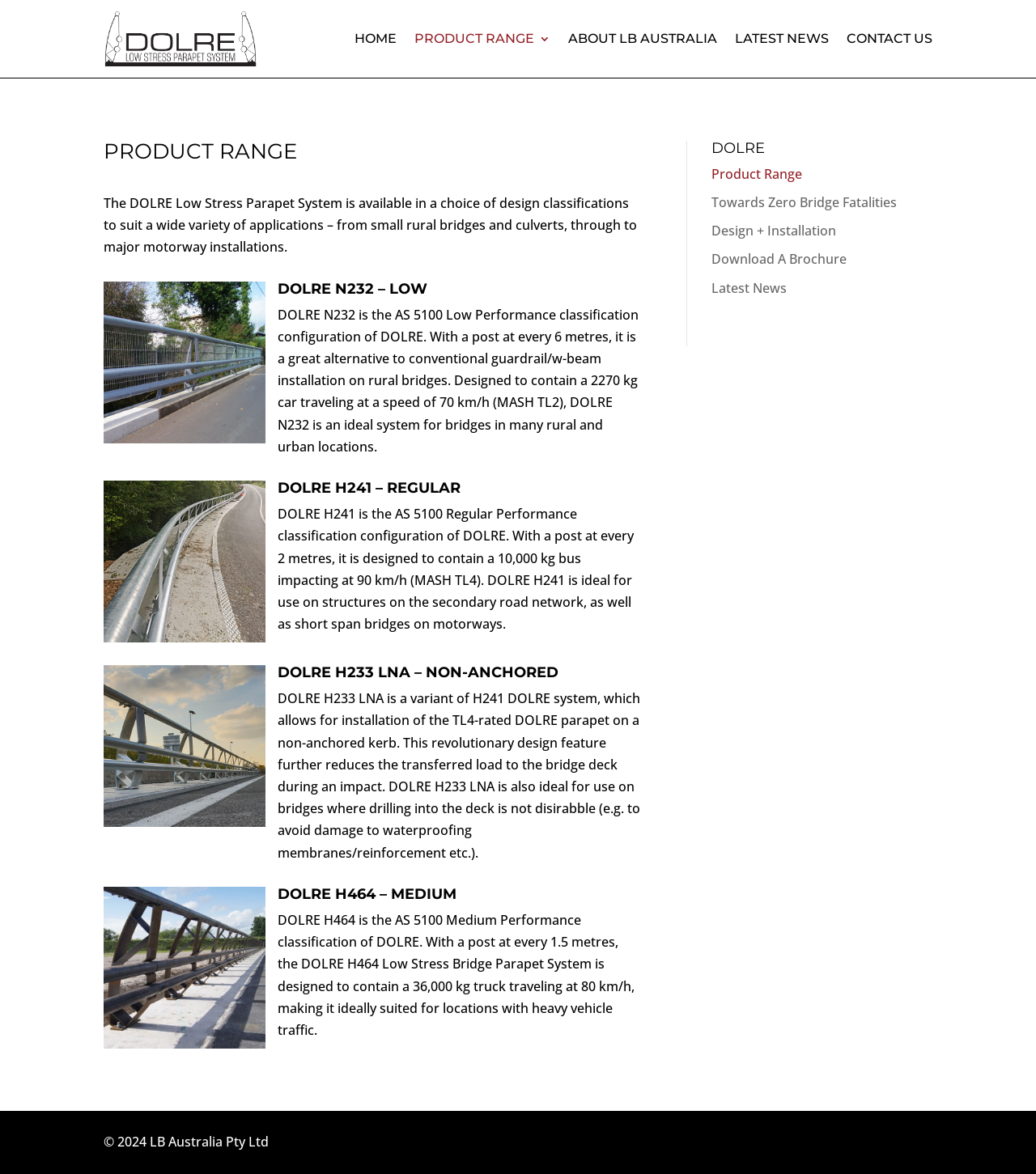Determine the bounding box coordinates of the region I should click to achieve the following instruction: "Download a brochure". Ensure the bounding box coordinates are four float numbers between 0 and 1, i.e., [left, top, right, bottom].

[0.687, 0.213, 0.817, 0.228]